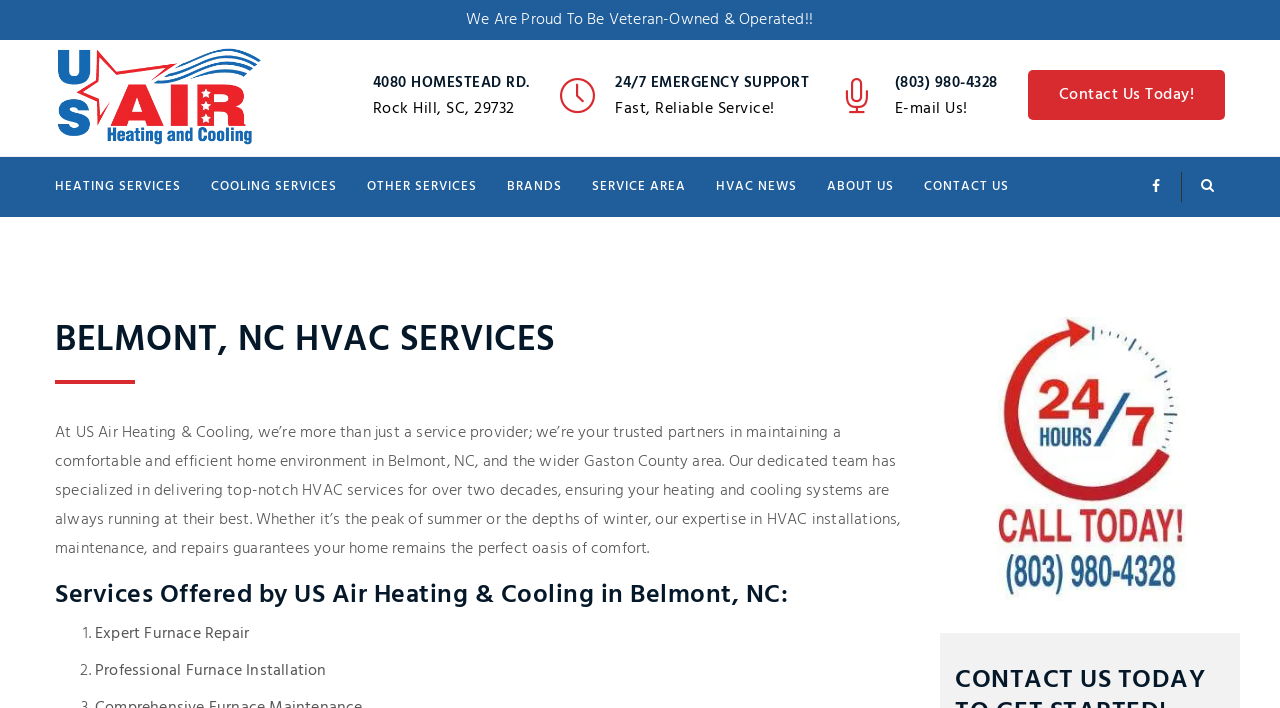Locate the UI element described by Contact Us Today! in the provided webpage screenshot. Return the bounding box coordinates in the format (top-left x, top-left y, bottom-right x, bottom-right y), ensuring all values are between 0 and 1.

[0.803, 0.099, 0.957, 0.169]